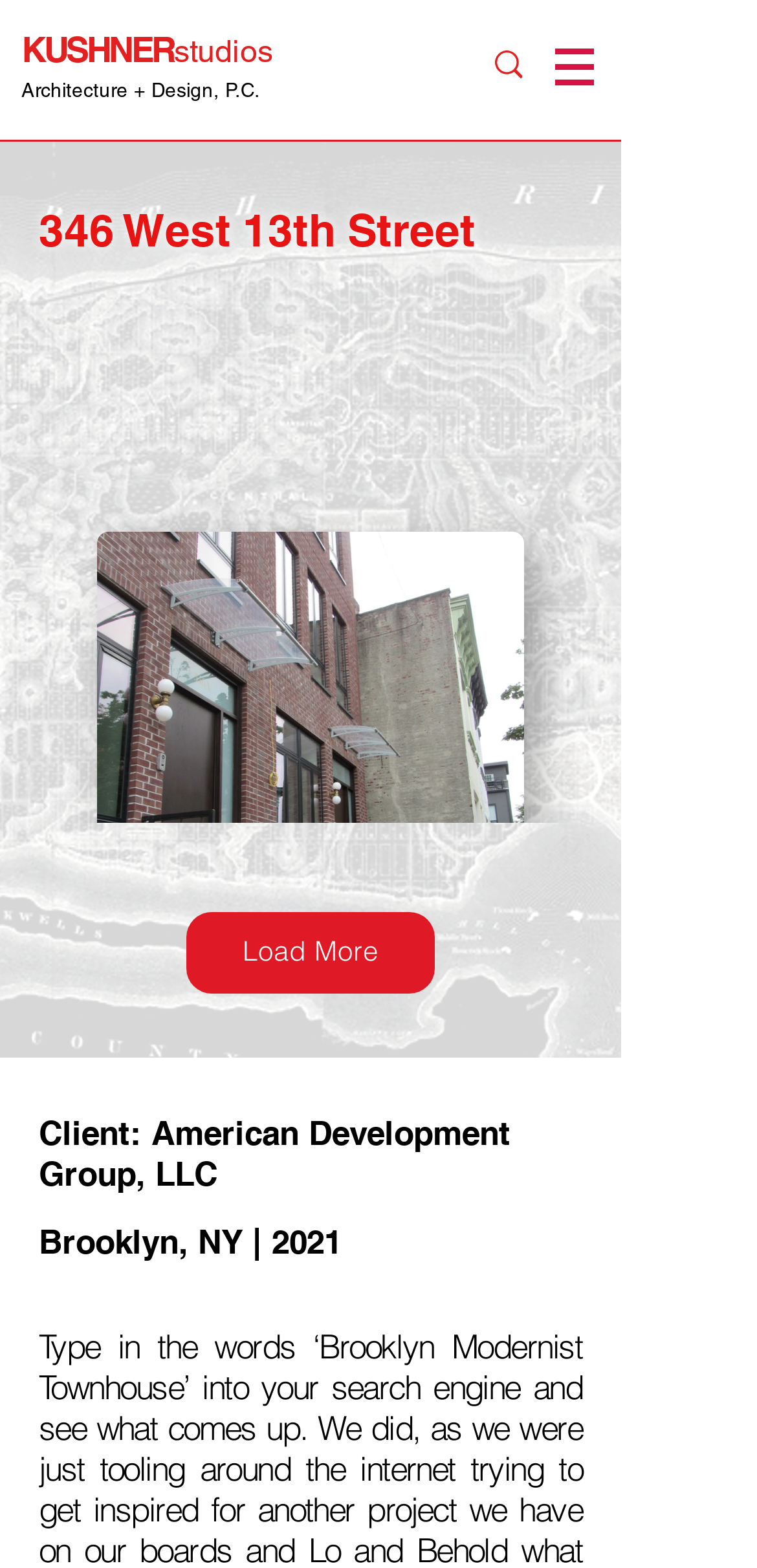Explain the webpage's layout and main content in detail.

The webpage appears to be a project showcase for an architectural design firm, Kushnerstudios Architecture + Design, P.C. At the top left, there is a heading with the firm's name. Below it, there is a prominent heading that reads "346 West 13th Street", which seems to be the title of the project.

On the top right, there is a navigation menu labeled "Site" with a button that has a popup menu. The button is accompanied by a small image. 

Below the navigation menu, there is a search bar with a search icon and a search box where users can input text. The search bar is accompanied by another small image.

The main content of the webpage is divided into sections. There are four buttons arranged vertically, with the top two buttons positioned near the center of the page and the bottom two buttons positioned slightly to the right. The buttons do not have any text labels.

Below the buttons, there are three headings that provide information about the project. The first heading reads "Client: American Development Group, LLC", the second heading reads "Brooklyn, NY | 2021", and the third heading is not explicitly mentioned in the accessibility tree.

At the bottom of the page, there is a region labeled "Anchor 1" that spans almost the entire width of the page. There is also a "Load More" button positioned near the center of the page.

Overall, the webpage has a clean layout with a focus on showcasing the project details and providing a search function.